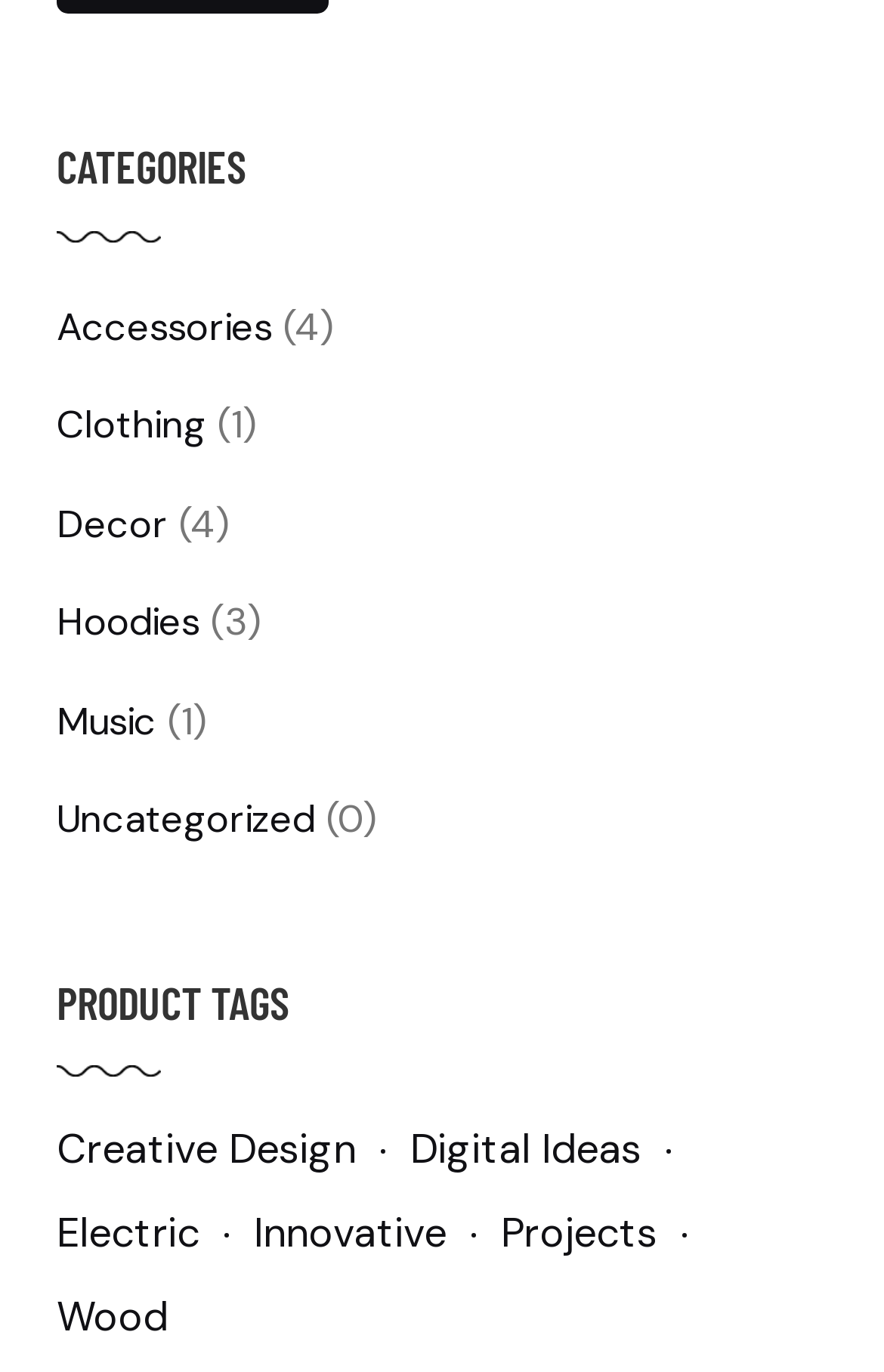Show me the bounding box coordinates of the clickable region to achieve the task as per the instruction: "Leave a reply".

None